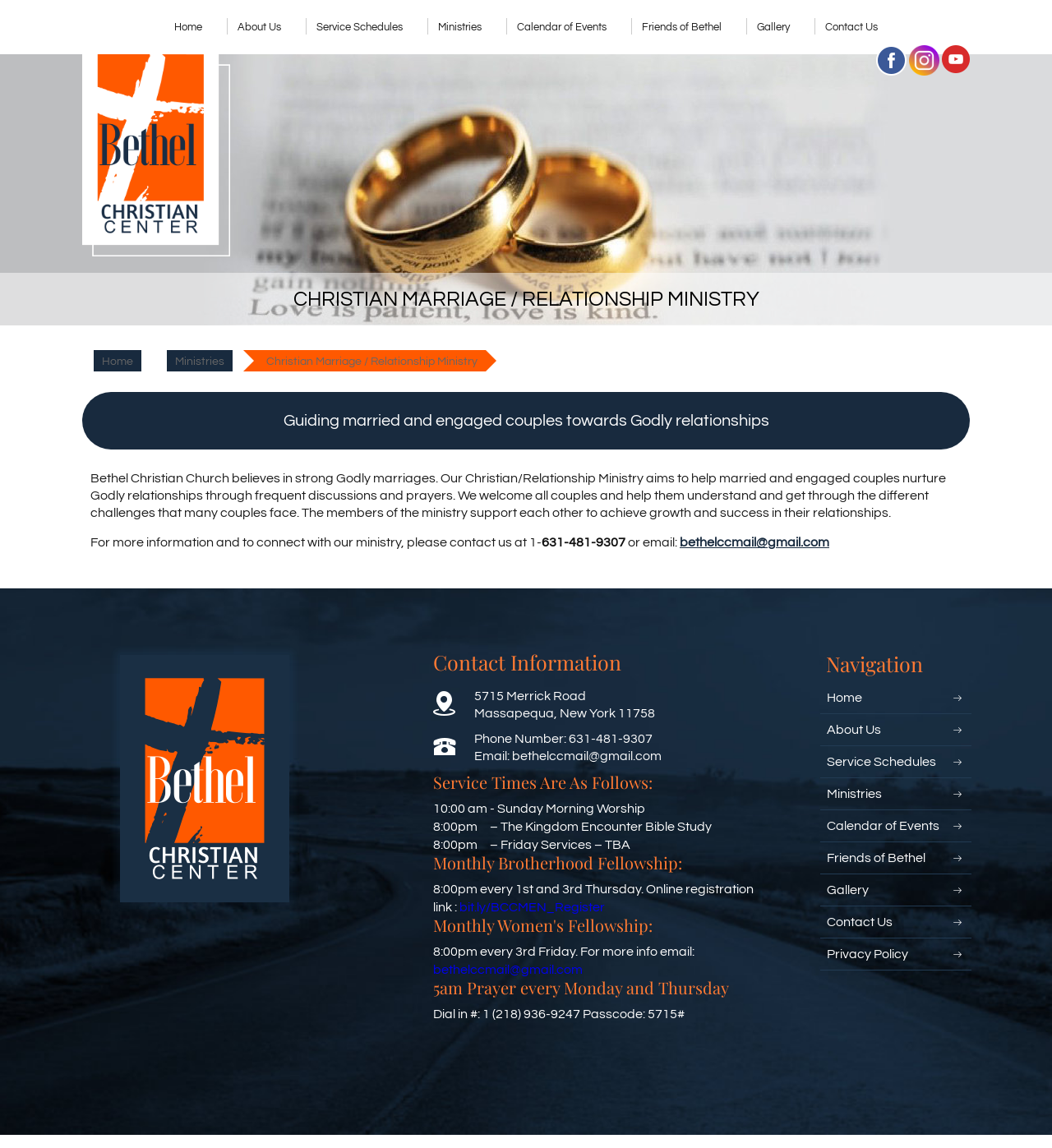Generate a comprehensive description of the contents of the webpage.

The webpage is about Bethel Christian Center, a church organization in Massapequa. At the top, there is a navigation menu with 9 links: Home, About Us, Service Schedules, Ministries, Calendar of Events, Friends of Bethel, Gallery, Contact Us, and Privacy Policy. Below the navigation menu, there is a large heading "CHRISTIAN MARRIAGE / RELATIONSHIP MINISTRY" followed by three links: Home, Ministries, and Christian Marriage / Relationship Ministry.

On the left side of the page, there is a section with a heading "Guiding married and engaged couples towards Godly relationships" and a paragraph of text describing the church's Christian/Relationship Ministry. Below this section, there is a contact information section with a heading "Contact Information" and details including address, phone number, and email.

On the right side of the page, there is a section with a heading "Service Times Are As Follows:" and a list of service times, including Sunday Morning Worship, The Kingdom Encounter Bible Study, and Friday Services. Below this section, there are headings and descriptions for Monthly Brotherhood Fellowship, Monthly Women's Fellowship, and 5am Prayer every Monday and Thursday.

At the bottom of the page, there is a repeated navigation menu with the same 9 links as at the top. There are also three social media links: Facebook, Instagram, and YouTube. Throughout the page, there are several images, including the church's logo and a background image.